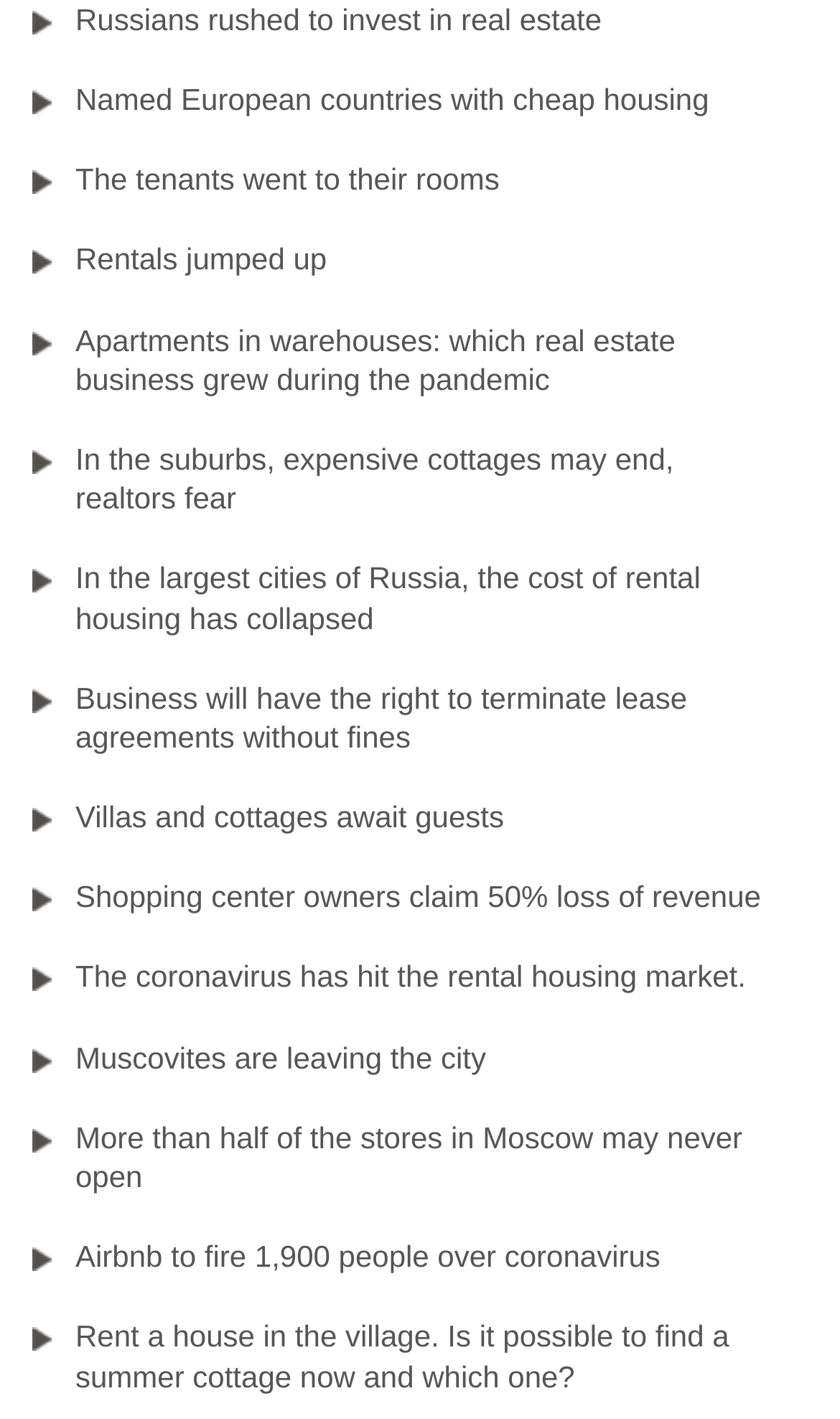Are there any articles about vacation rentals?
Look at the image and answer the question with a single word or phrase.

Yes